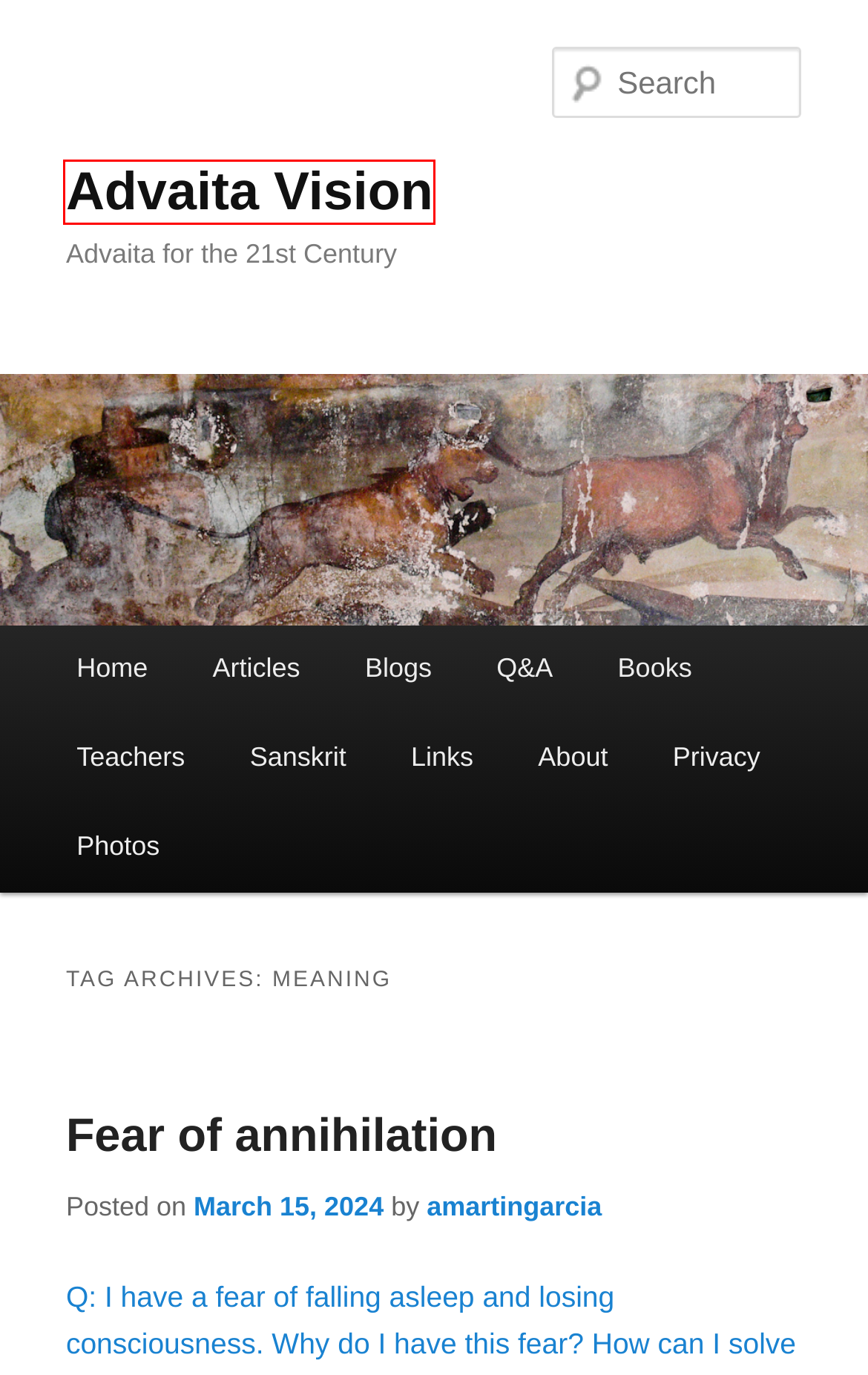Analyze the screenshot of a webpage featuring a red rectangle around an element. Pick the description that best fits the new webpage after interacting with the element inside the red bounding box. Here are the candidates:
A. Sanskrit
B. amartingarcia | Advaita Vision
C. Fear of annihilation | Advaita Vision
D. Questions and Answers | Advaita Vision
E. Home
F. Advaita Vision
G. About Advaita Vision
H. Links

F